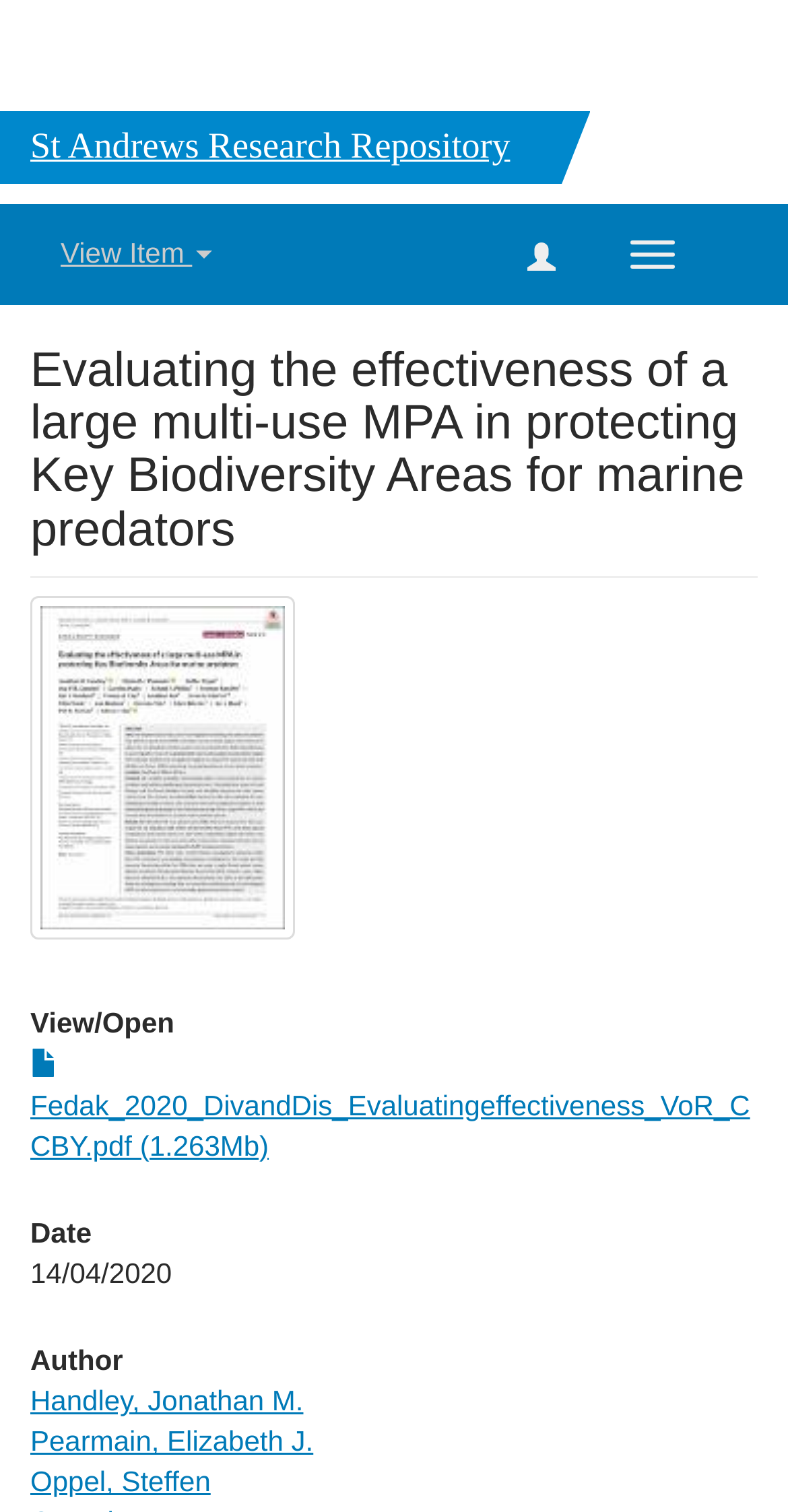Locate and provide the bounding box coordinates for the HTML element that matches this description: "Handley, Jonathan M.".

[0.038, 0.916, 0.385, 0.937]